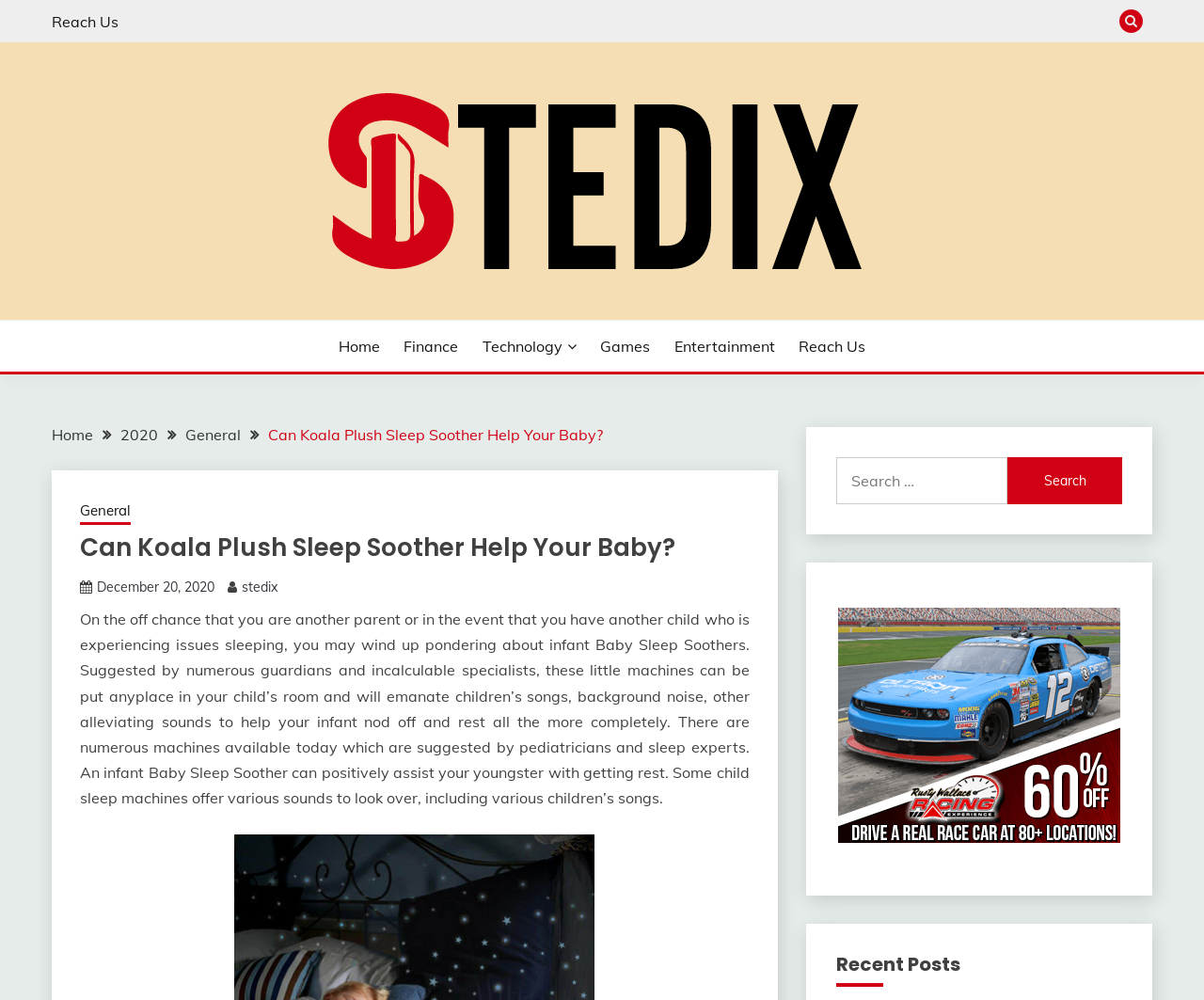Determine the coordinates of the bounding box that should be clicked to complete the instruction: "Go to the 'Home' page". The coordinates should be represented by four float numbers between 0 and 1: [left, top, right, bottom].

[0.281, 0.335, 0.315, 0.357]